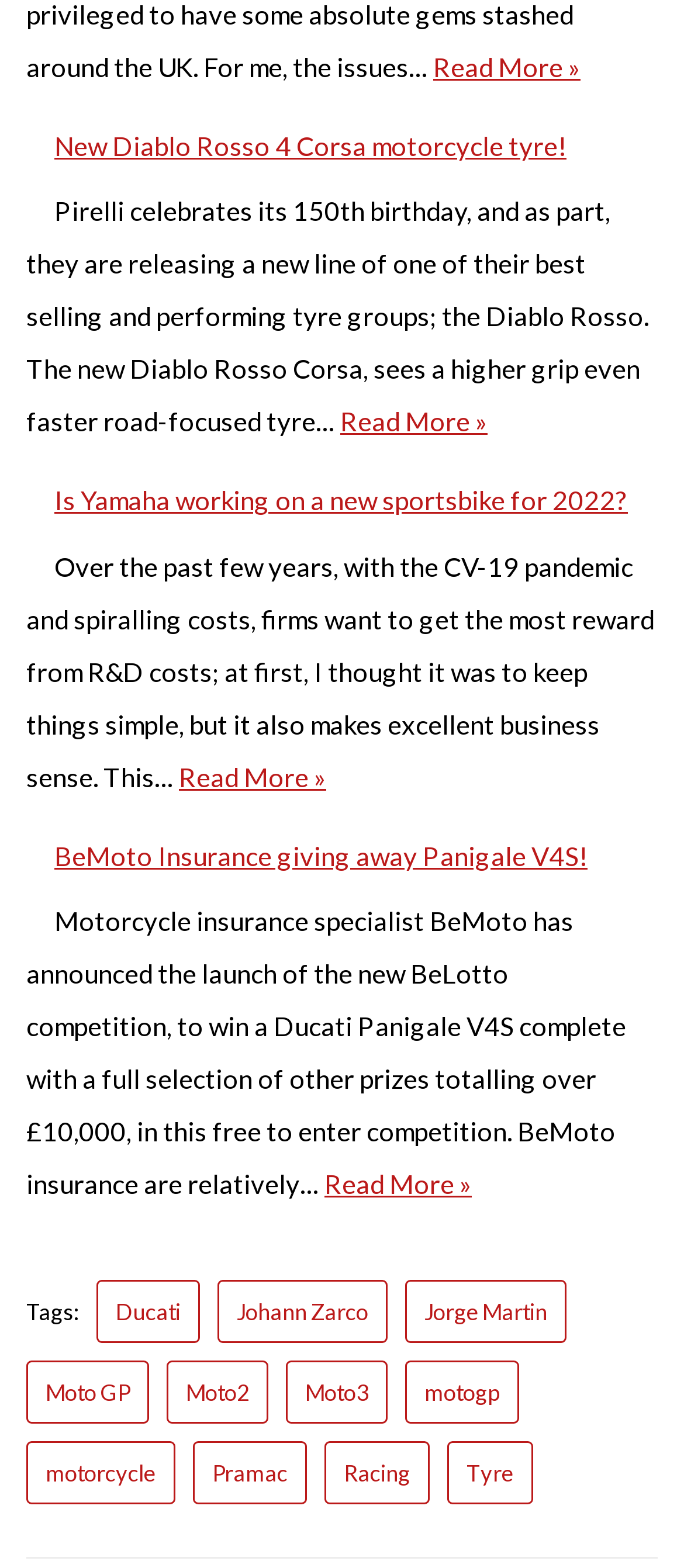What is BeMoto Insurance giving away?
Use the information from the screenshot to give a comprehensive response to the question.

According to the webpage, BeMoto Insurance is giving away a Ducati Panigale V4S complete with a full selection of other prizes totalling over £10,000 in their BeLotto competition.